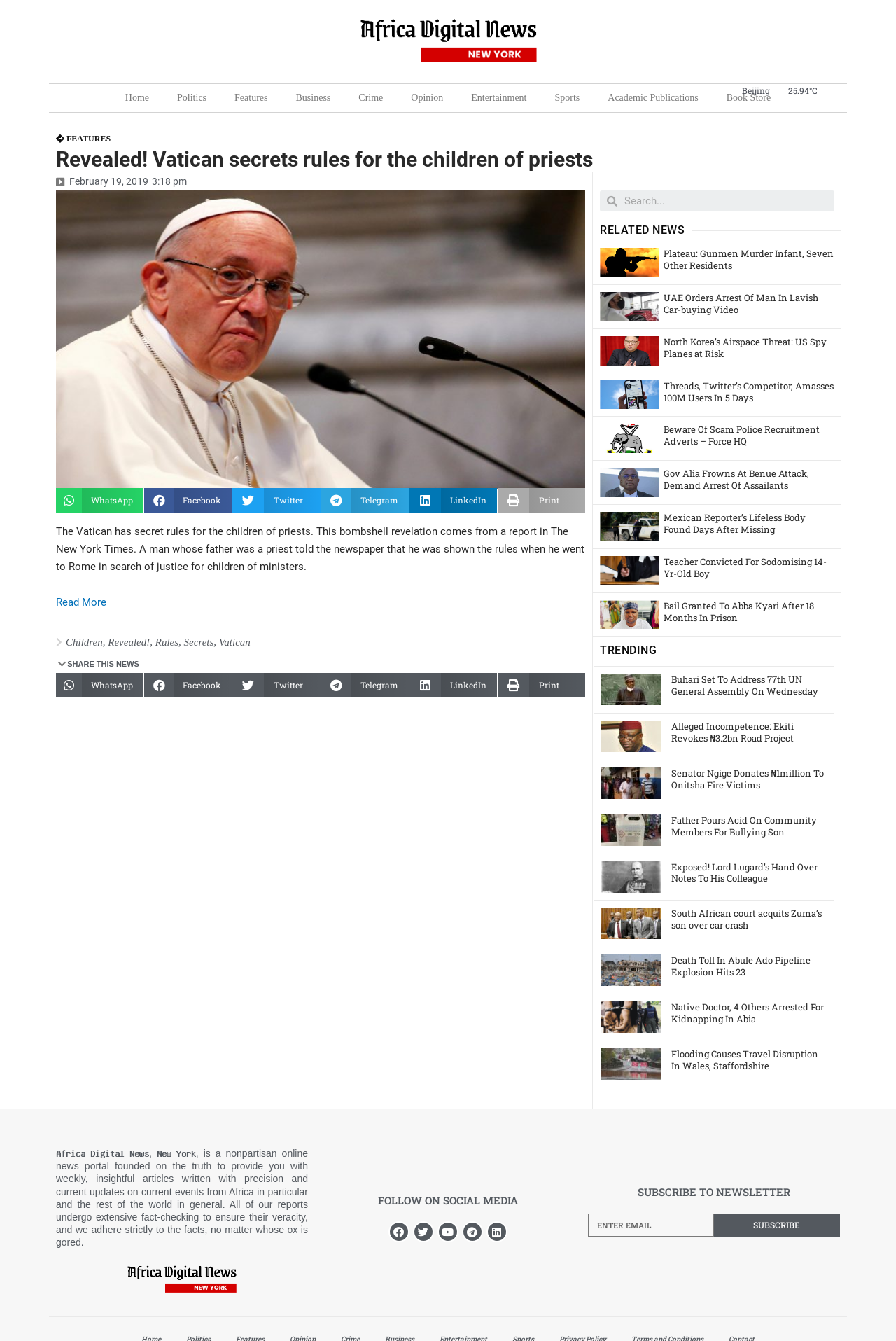Please identify the bounding box coordinates of the clickable region that I should interact with to perform the following instruction: "Share on WhatsApp". The coordinates should be expressed as four float numbers between 0 and 1, i.e., [left, top, right, bottom].

[0.062, 0.364, 0.16, 0.382]